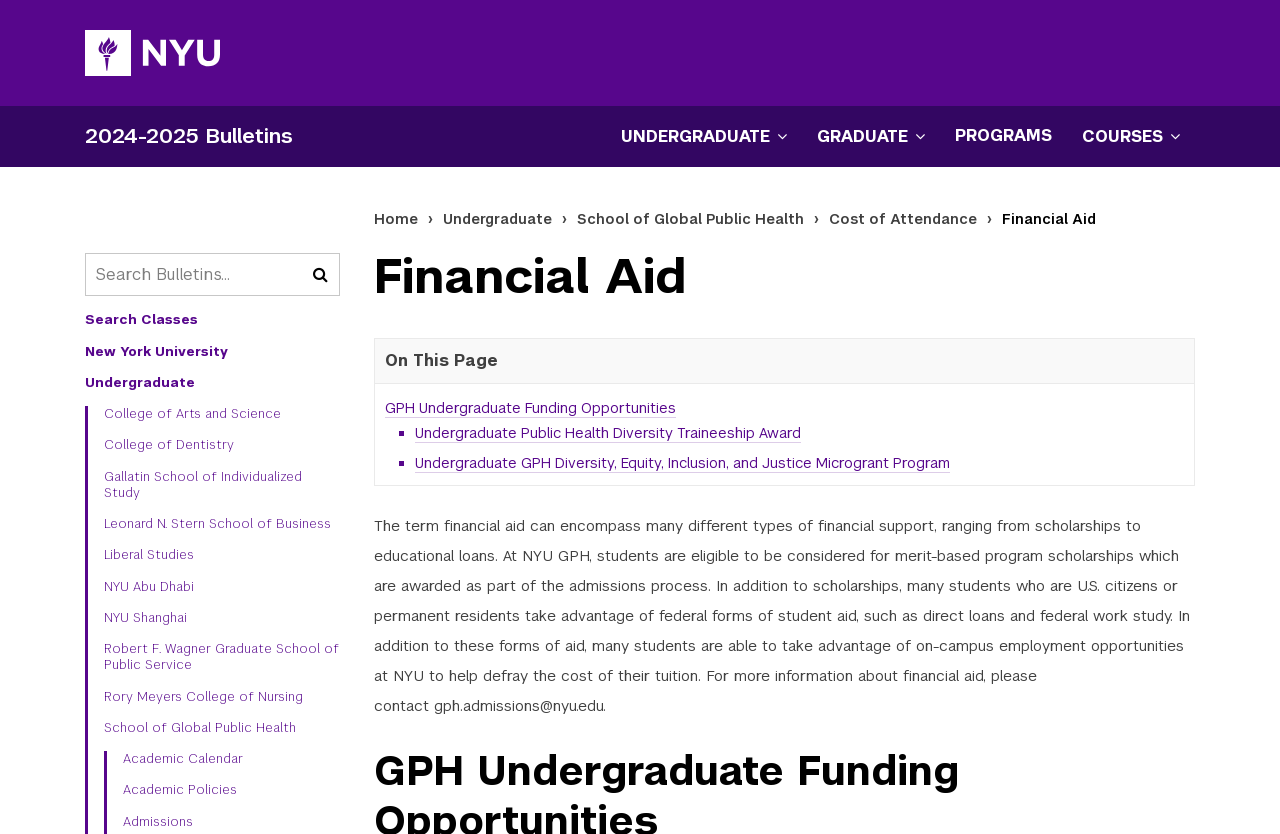What type of funding opportunities are listed on this page?
Please craft a detailed and exhaustive response to the question.

I looked at the links on the page and found that they are related to undergraduate funding opportunities, such as the 'GPH Undergraduate Funding Opportunities' and 'Undergraduate Public Health Diversity Traineeship Award'.